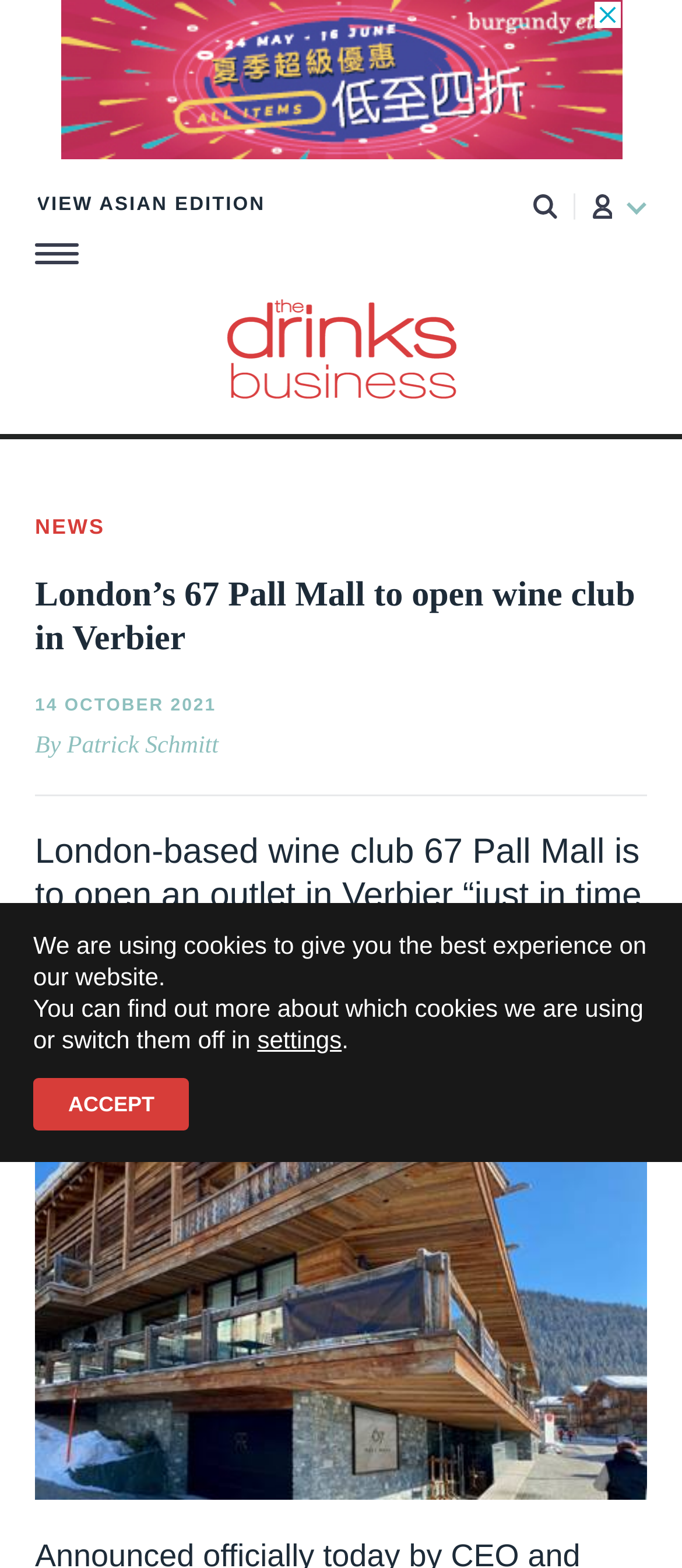Provide a brief response to the question below using one word or phrase:
Who is the author of the article?

Patrick Schmitt